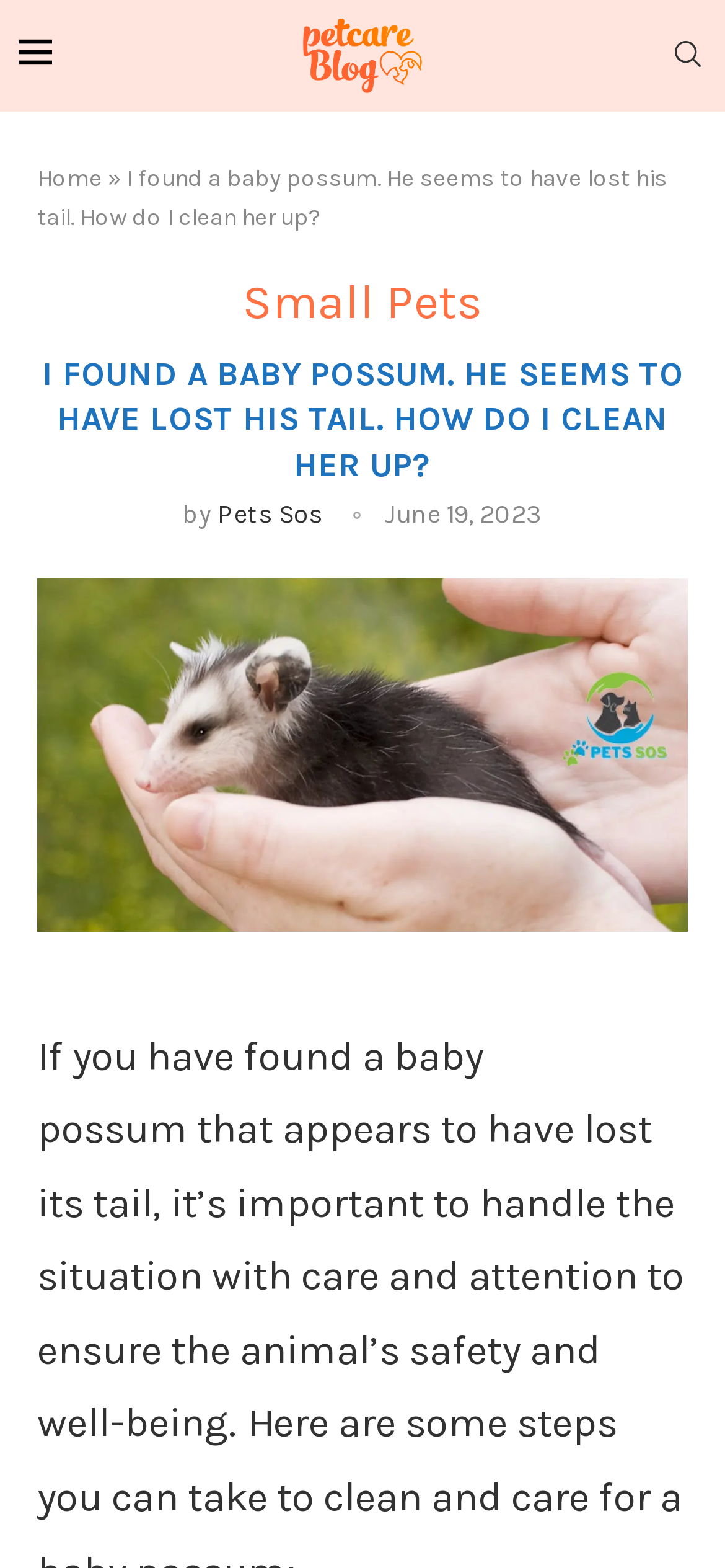Please answer the following question using a single word or phrase: 
What is the category of the webpage?

Small Pets